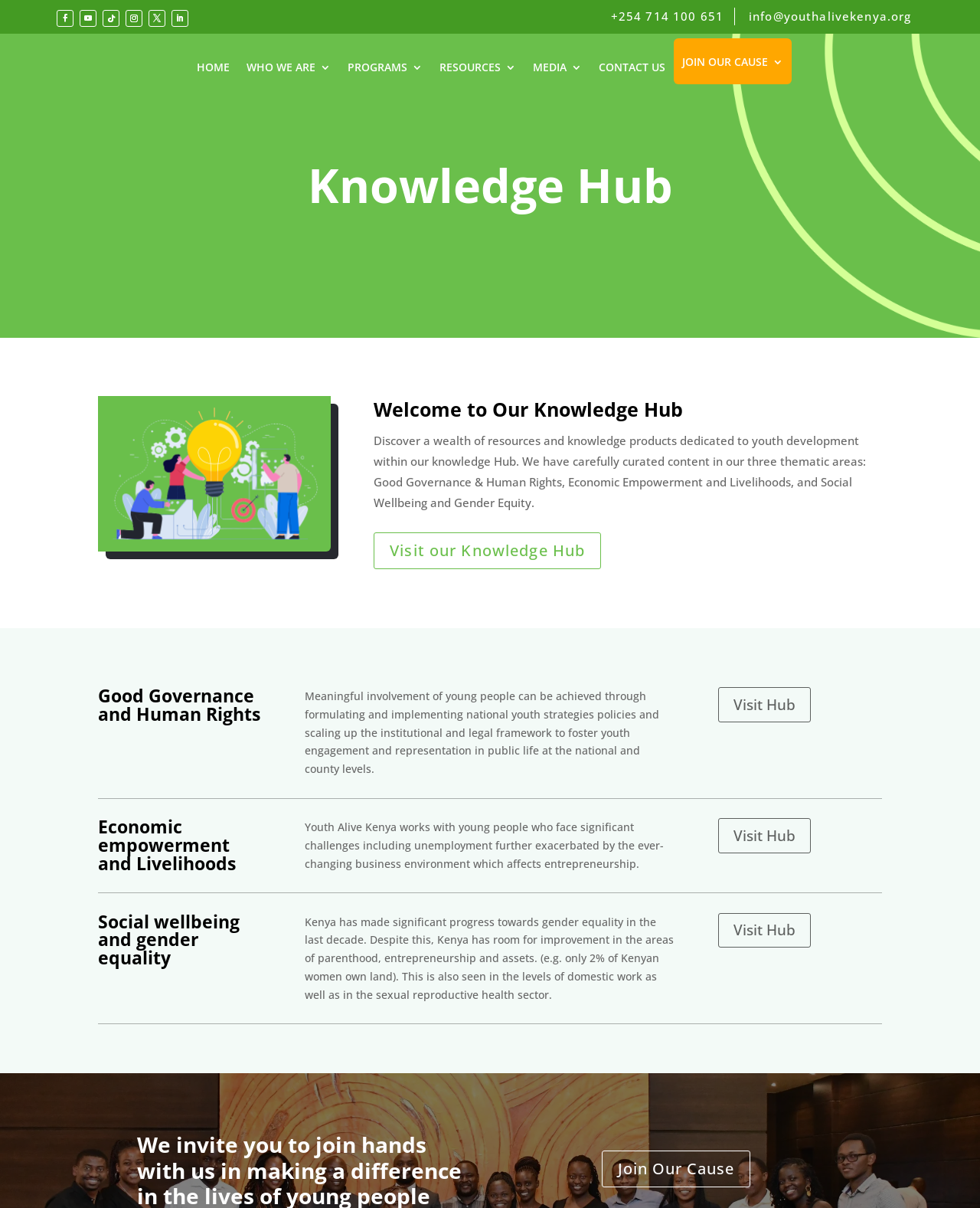Pinpoint the bounding box coordinates of the area that must be clicked to complete this instruction: "Explore Good Governance and Human Rights".

[0.733, 0.569, 0.828, 0.598]